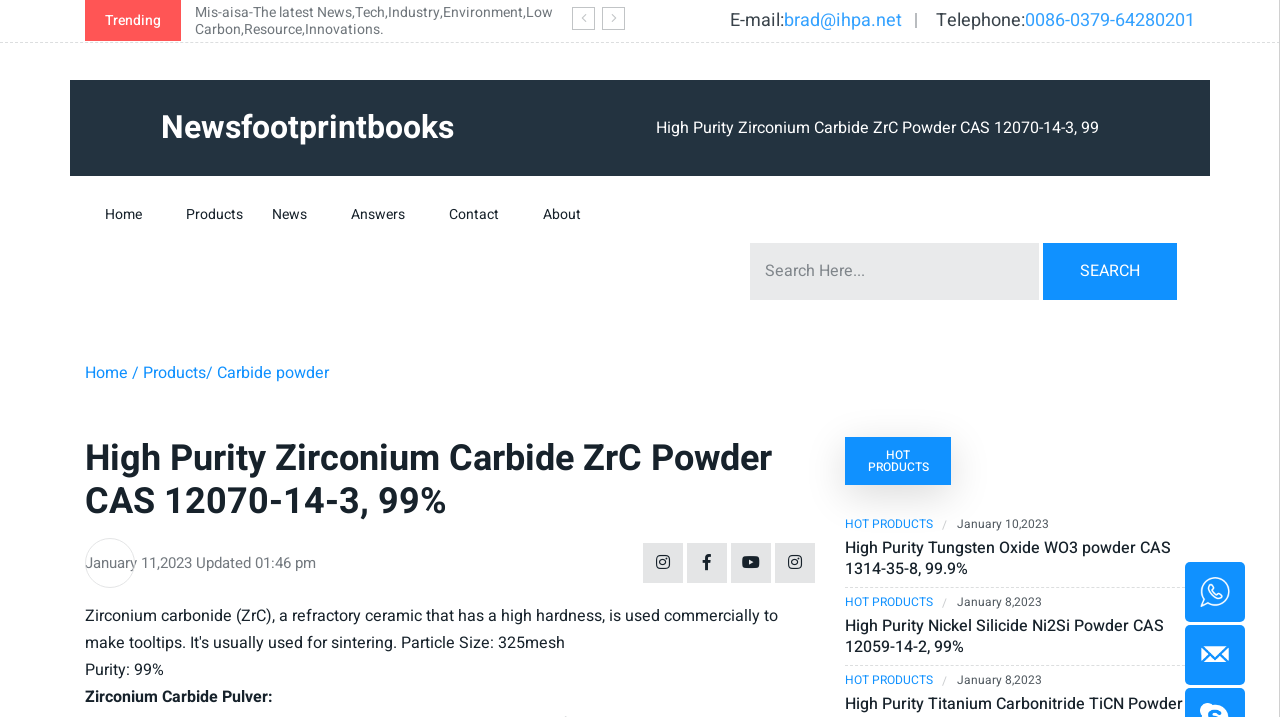Can you find the bounding box coordinates of the area I should click to execute the following instruction: "Contact us"?

[0.335, 0.259, 0.405, 0.339]